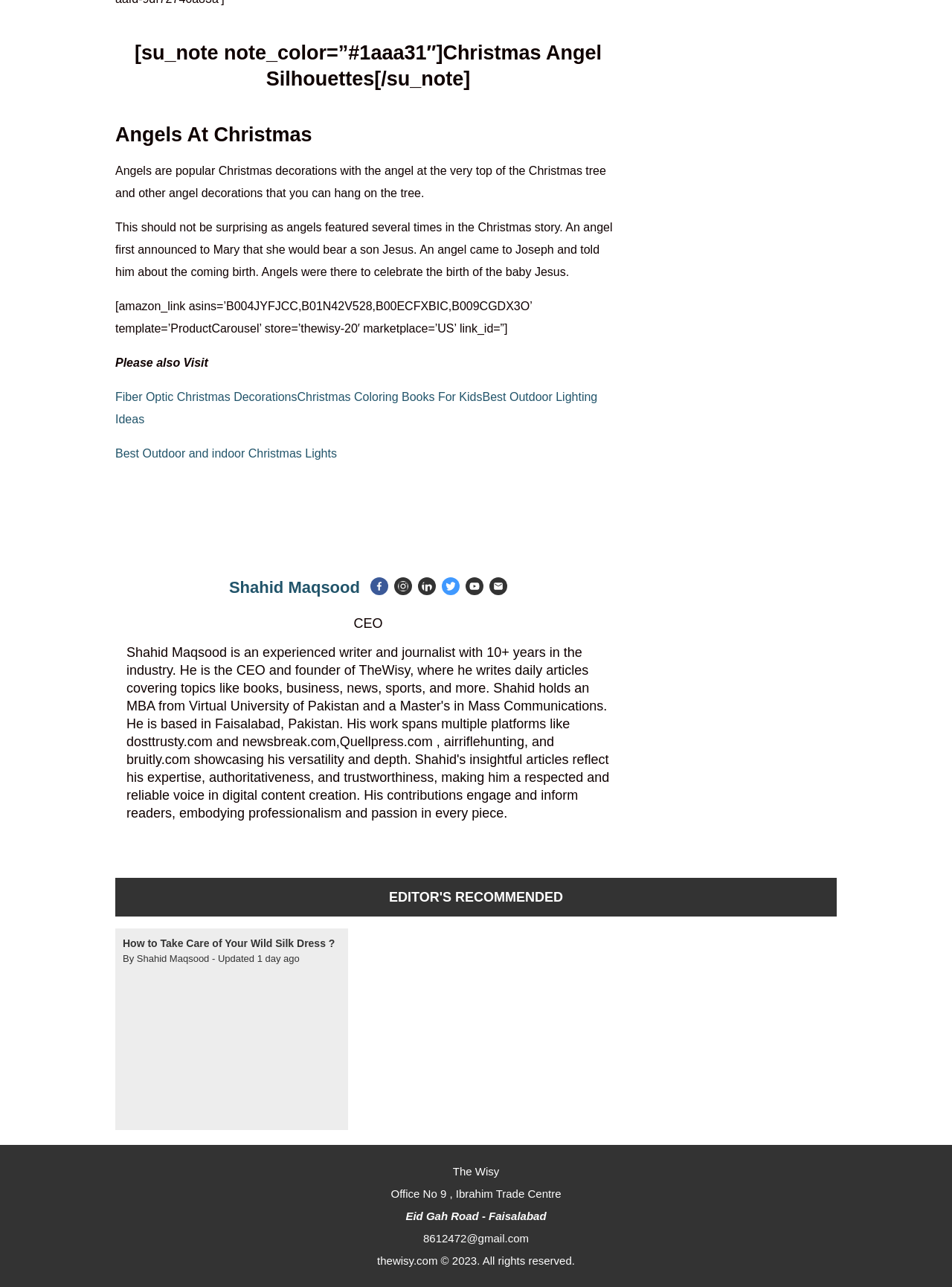From the given element description: "Christmas Coloring Books For Kids", find the bounding box for the UI element. Provide the coordinates as four float numbers between 0 and 1, in the order [left, top, right, bottom].

[0.312, 0.304, 0.507, 0.313]